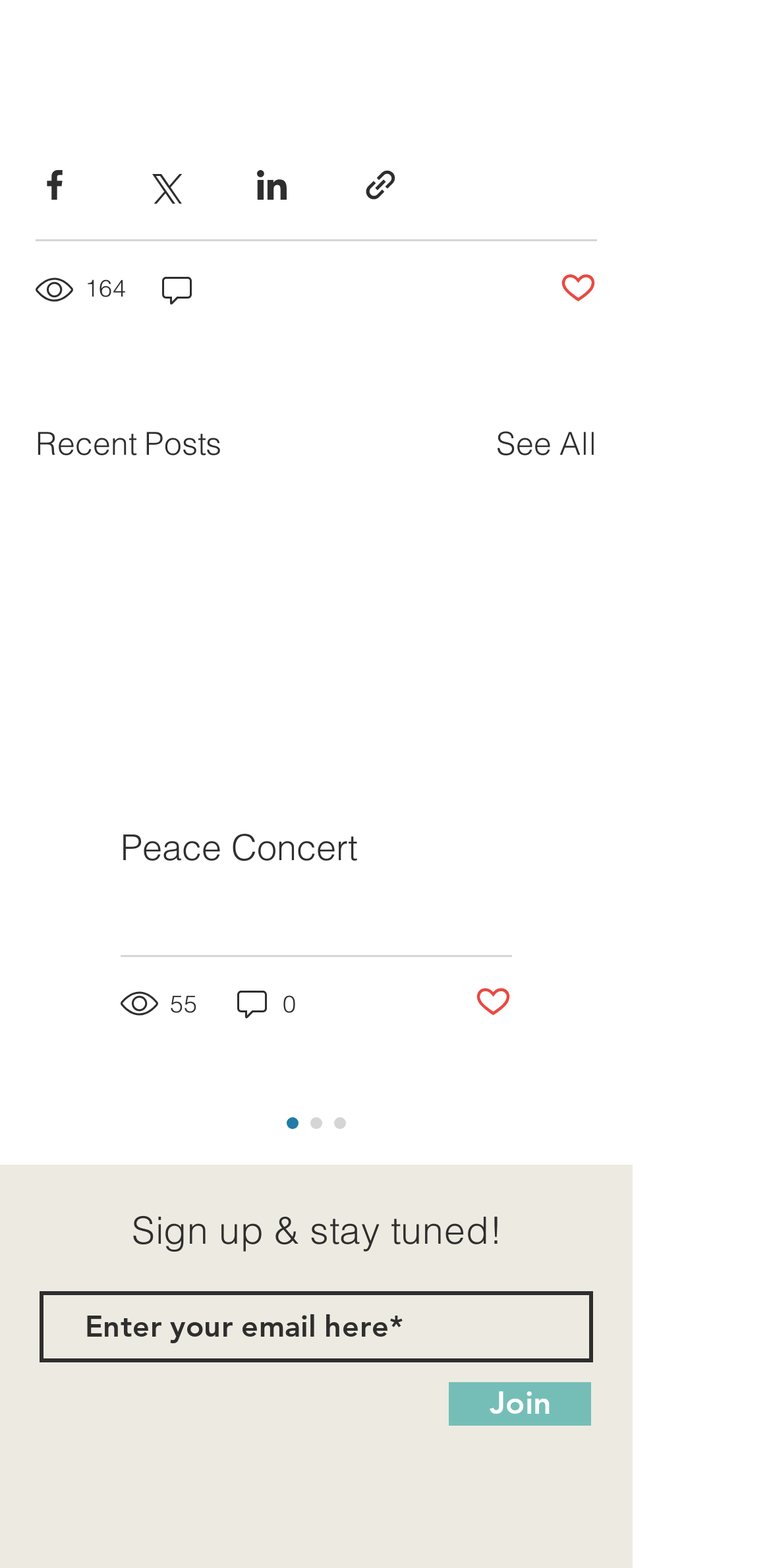Respond to the question with just a single word or phrase: 
How many comments does the first post have?

0 comments